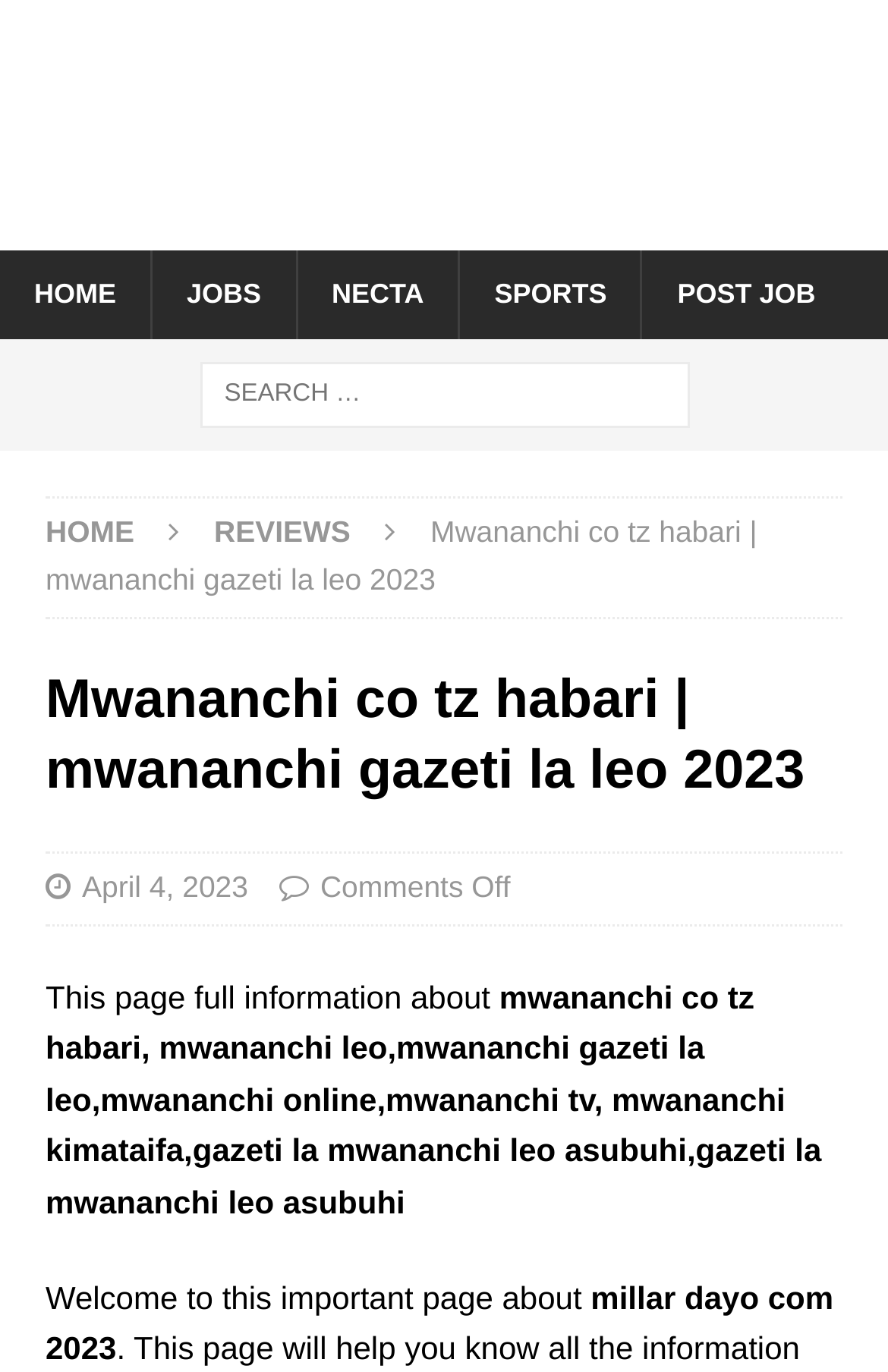What is the name of the logo on the top left?
Based on the image content, provide your answer in one word or a short phrase.

Jobwikis logo